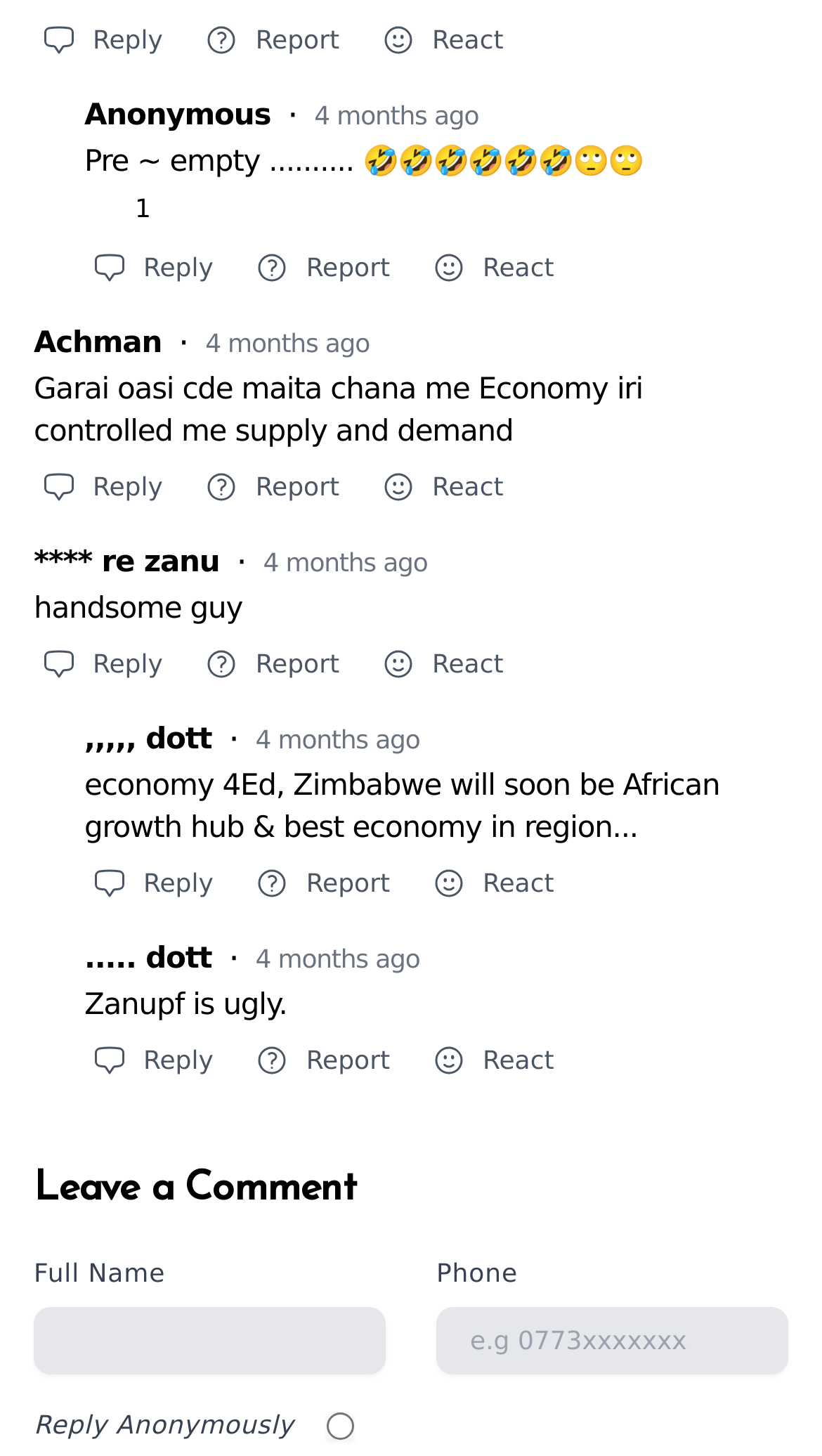Pinpoint the bounding box coordinates of the area that should be clicked to complete the following instruction: "Enter full name". The coordinates must be given as four float numbers between 0 and 1, i.e., [left, top, right, bottom].

[0.041, 0.898, 0.469, 0.944]